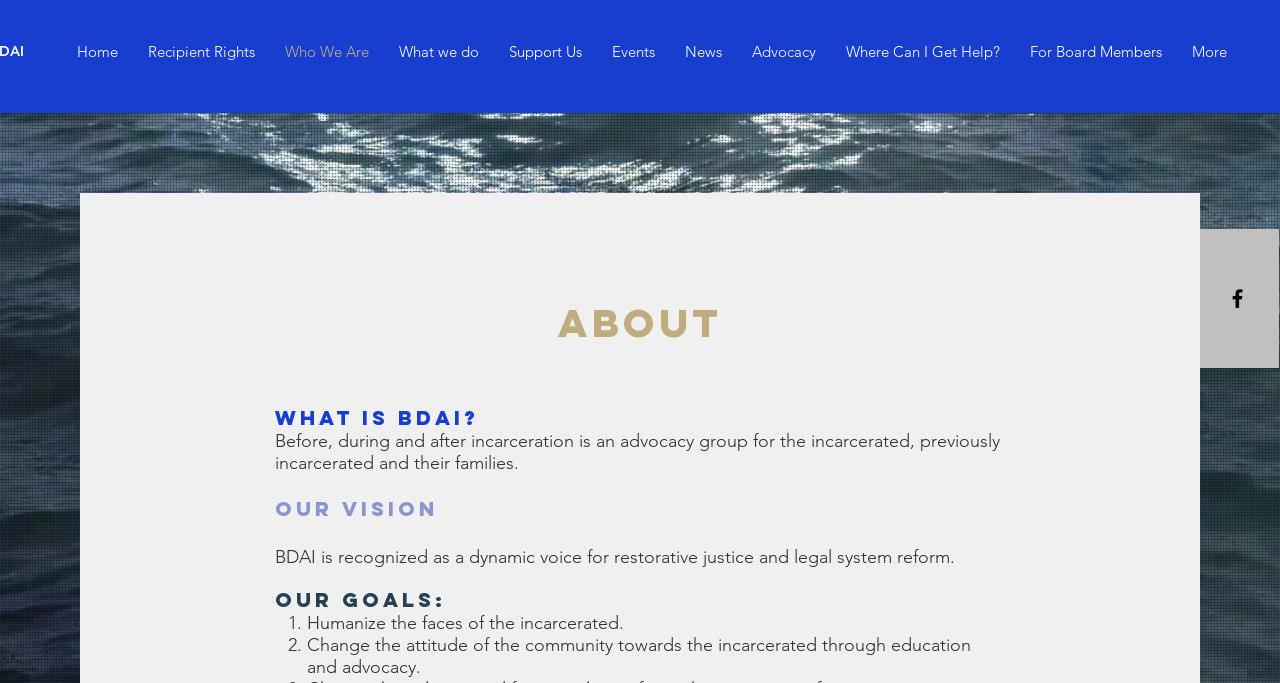Locate the bounding box coordinates of the UI element described by: "Home". The bounding box coordinates should consist of four float numbers between 0 and 1, i.e., [left, top, right, bottom].

[0.048, 0.053, 0.104, 0.098]